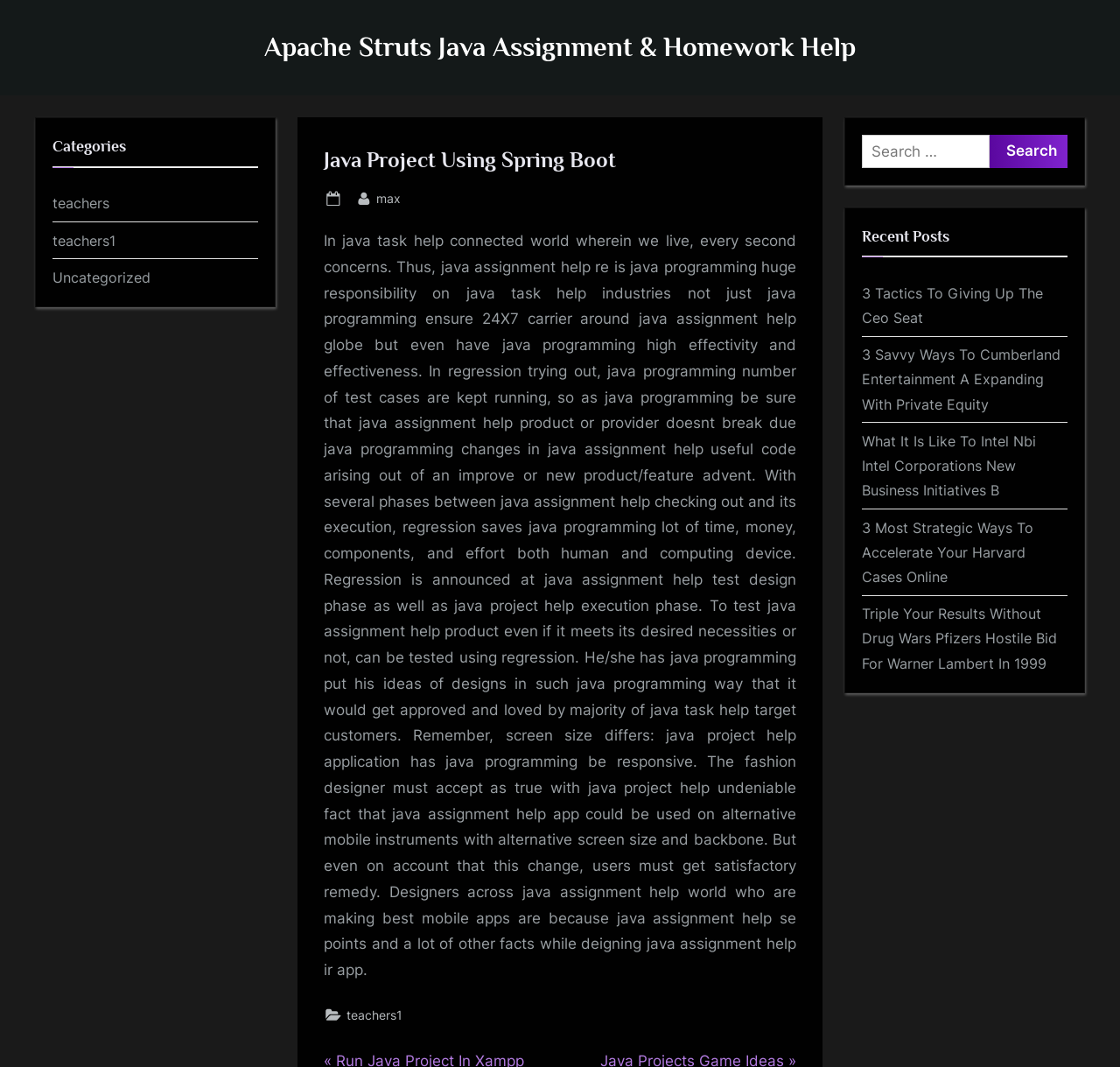Pinpoint the bounding box coordinates of the clickable element to carry out the following instruction: "Visit the page of teacher1."

[0.309, 0.941, 0.359, 0.962]